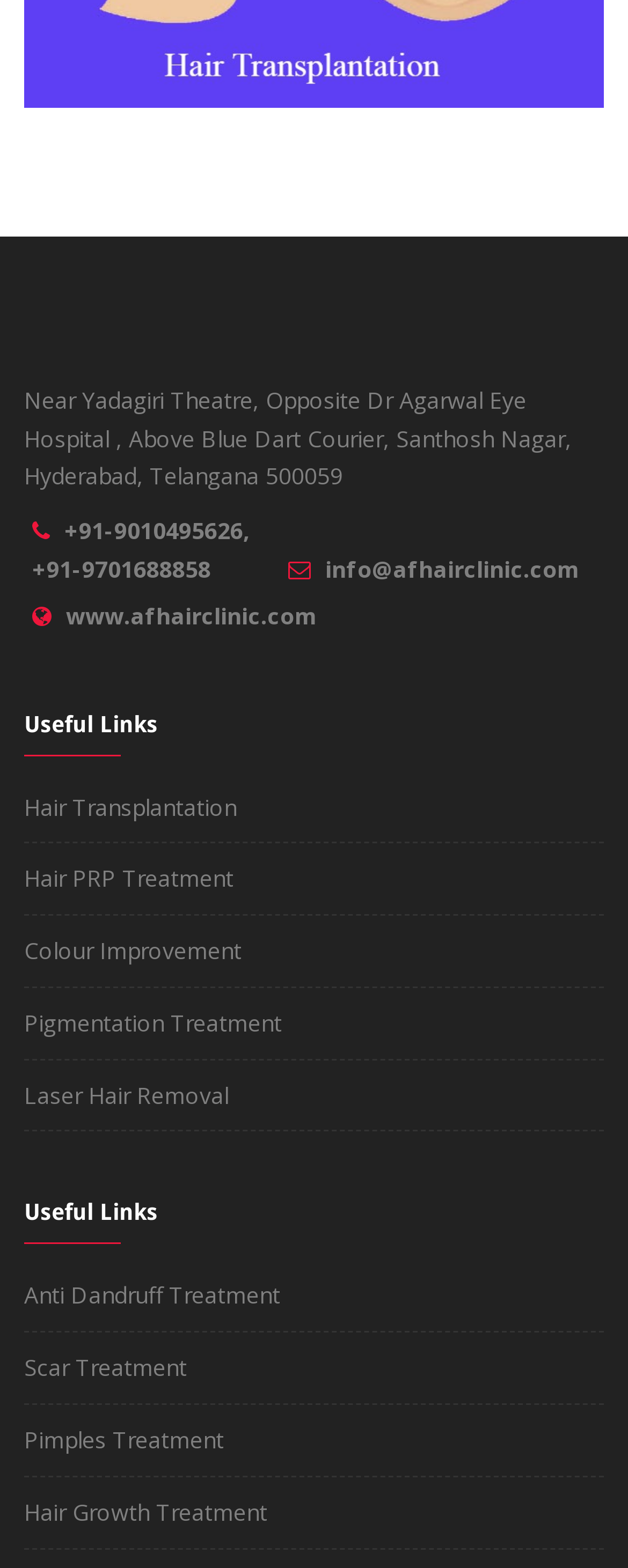Determine the bounding box coordinates of the region that needs to be clicked to achieve the task: "View NFL Week 1, 2019 schedule".

None